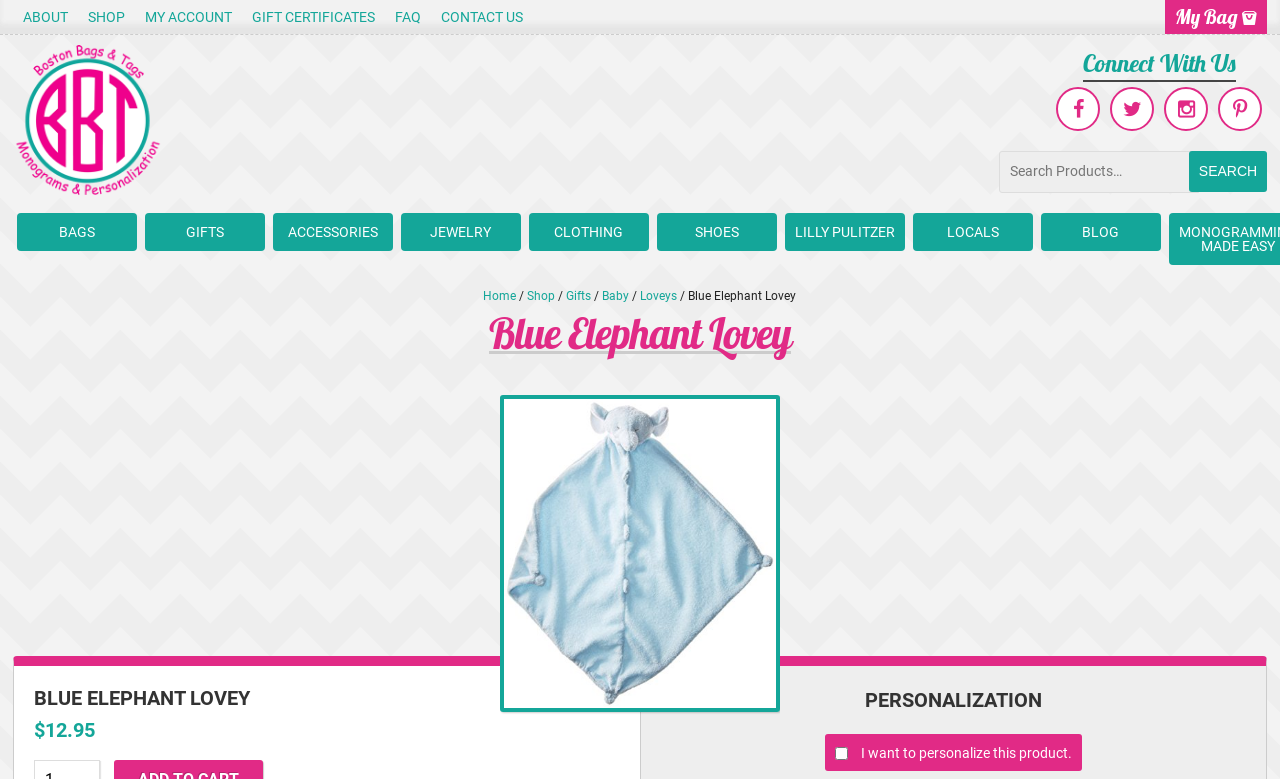Please answer the following question using a single word or phrase: 
What is the name of the product?

Blue Elephant Lovey